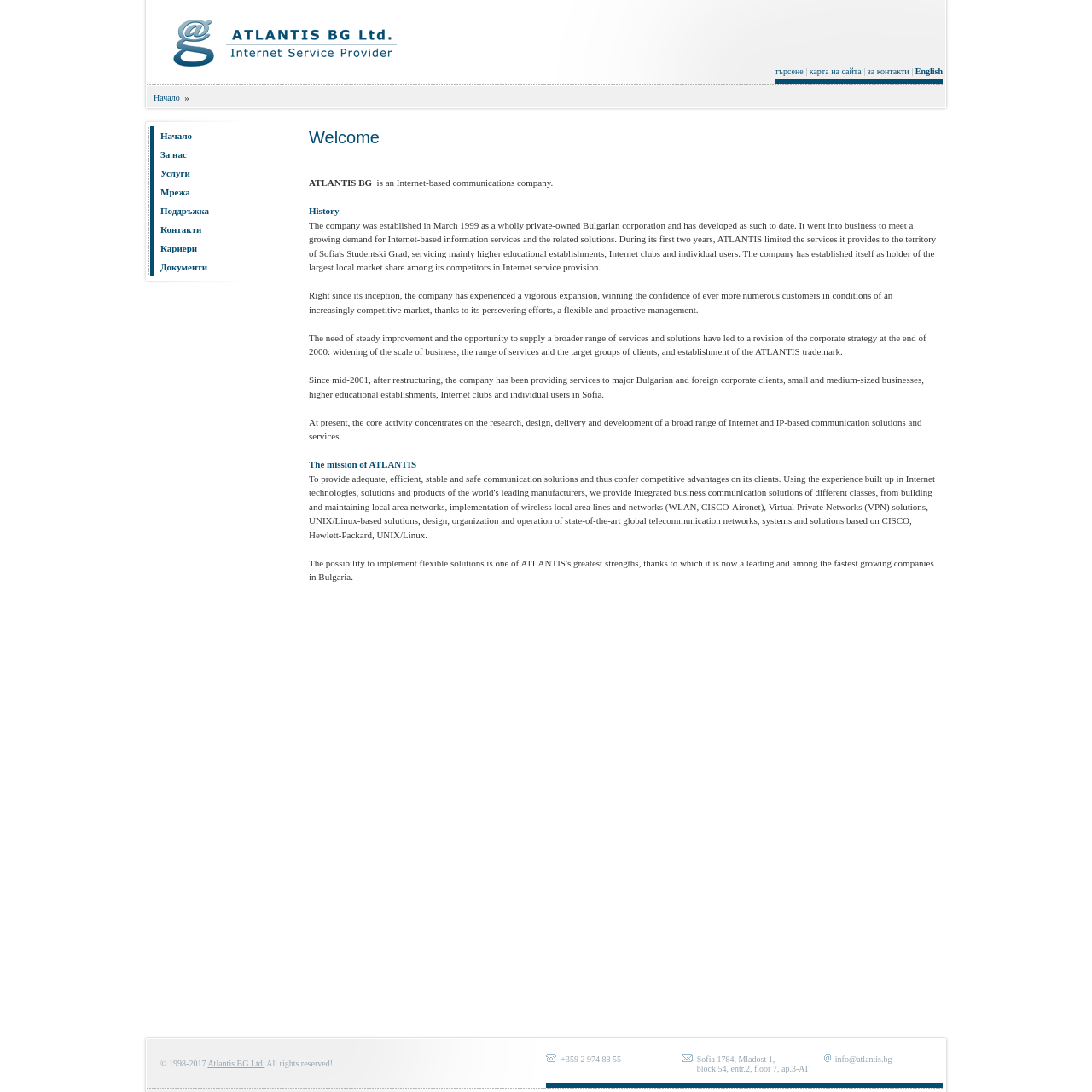What is the company's contact email?
Answer the question with a thorough and detailed explanation.

The company's contact email is info@atlantis.bg, which is mentioned at the bottom of the webpage along with the company's address and phone number.